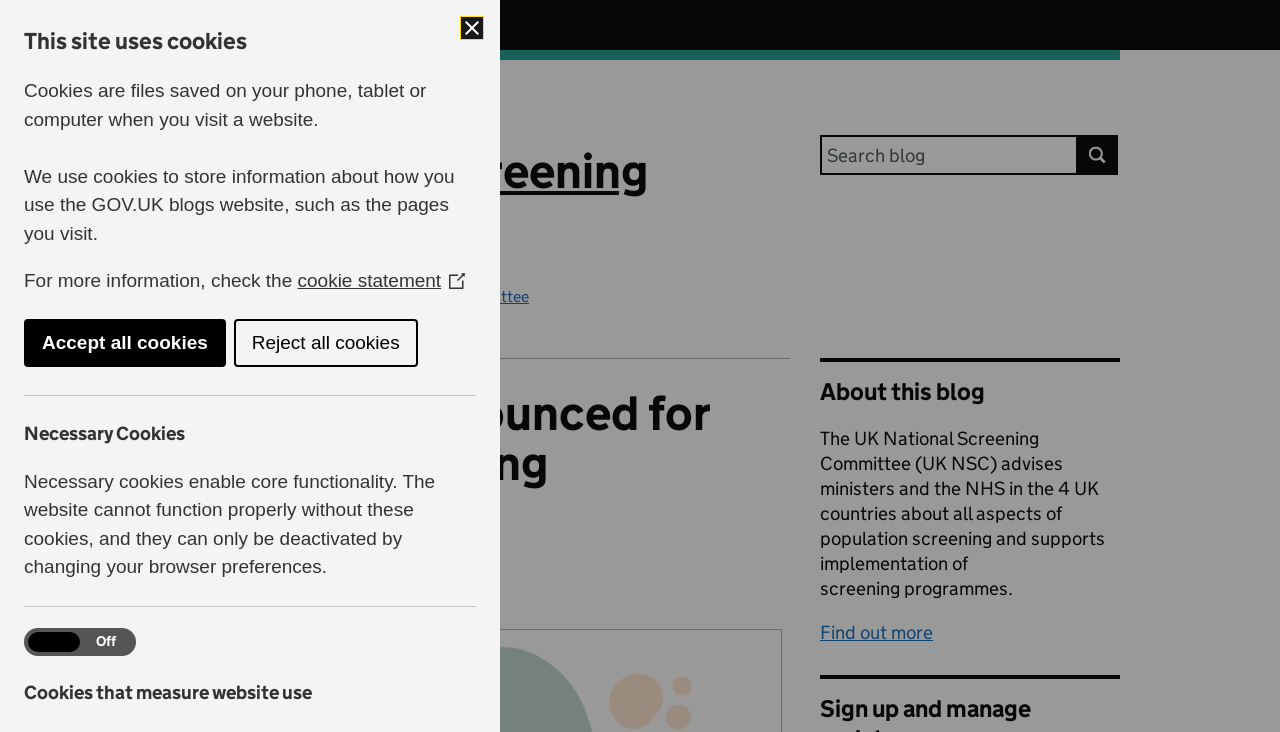Determine the bounding box for the UI element as described: "Skip to main content". The coordinates should be represented as four float numbers between 0 and 1, formatted as [left, top, right, bottom].

[0.0, 0.0, 0.024, 0.029]